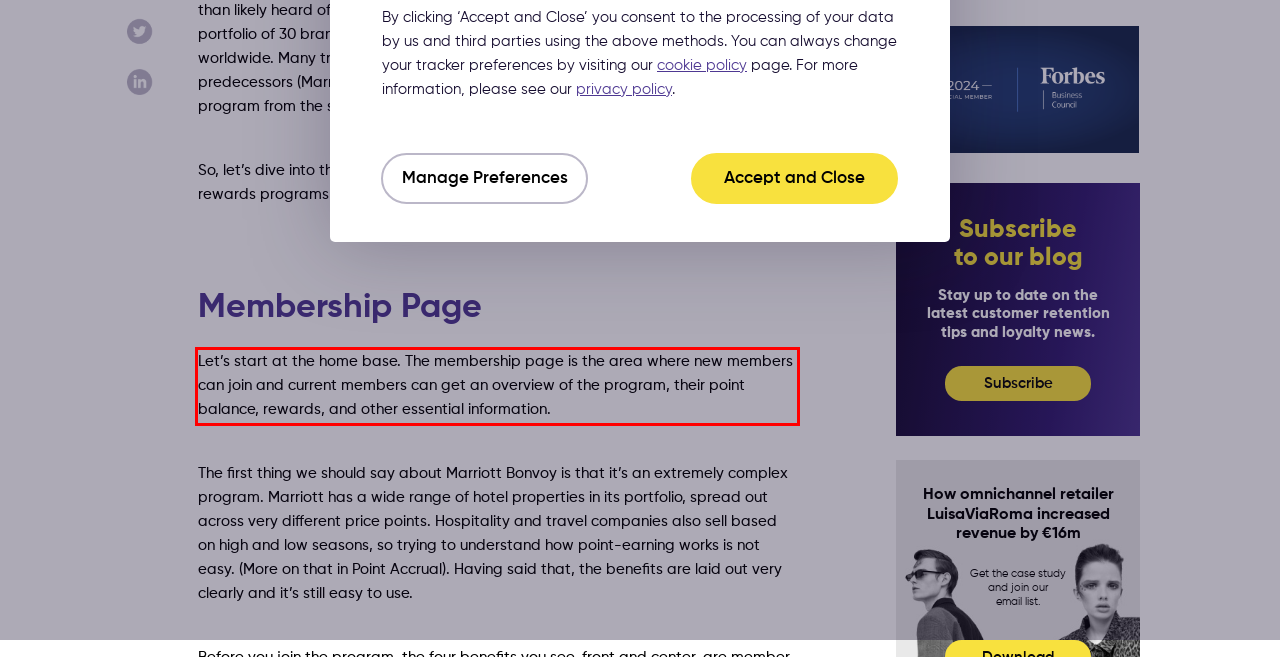Look at the provided screenshot of the webpage and perform OCR on the text within the red bounding box.

Let’s start at the home base. The membership page is the area where new members can join and current members can get an overview of the program, their point balance, rewards, and other essential information.